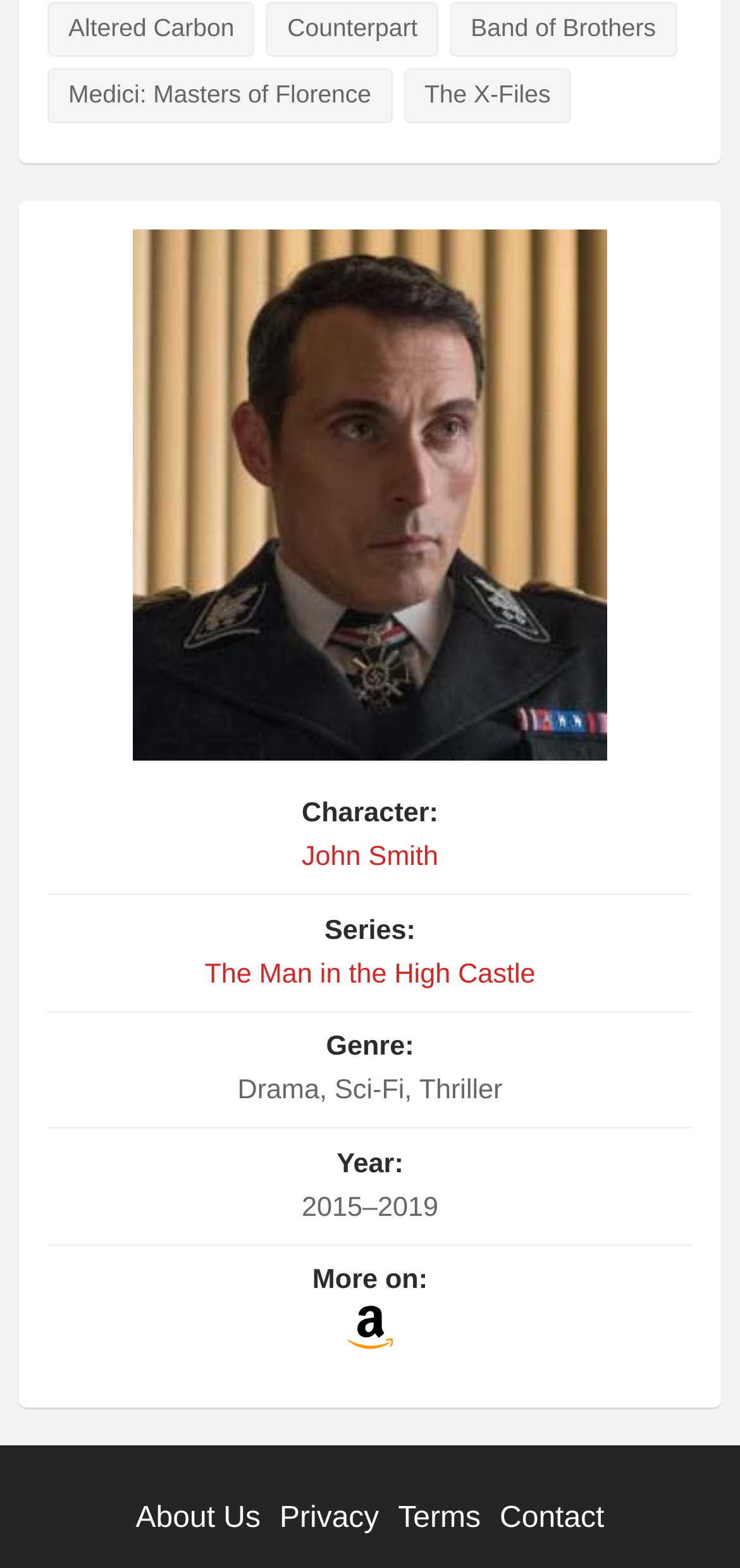Consider the image and give a detailed and elaborate answer to the question: 
What is the year of the series?

The year of the series can be found in the text '2015-2019' which is below the 'Year:' label.